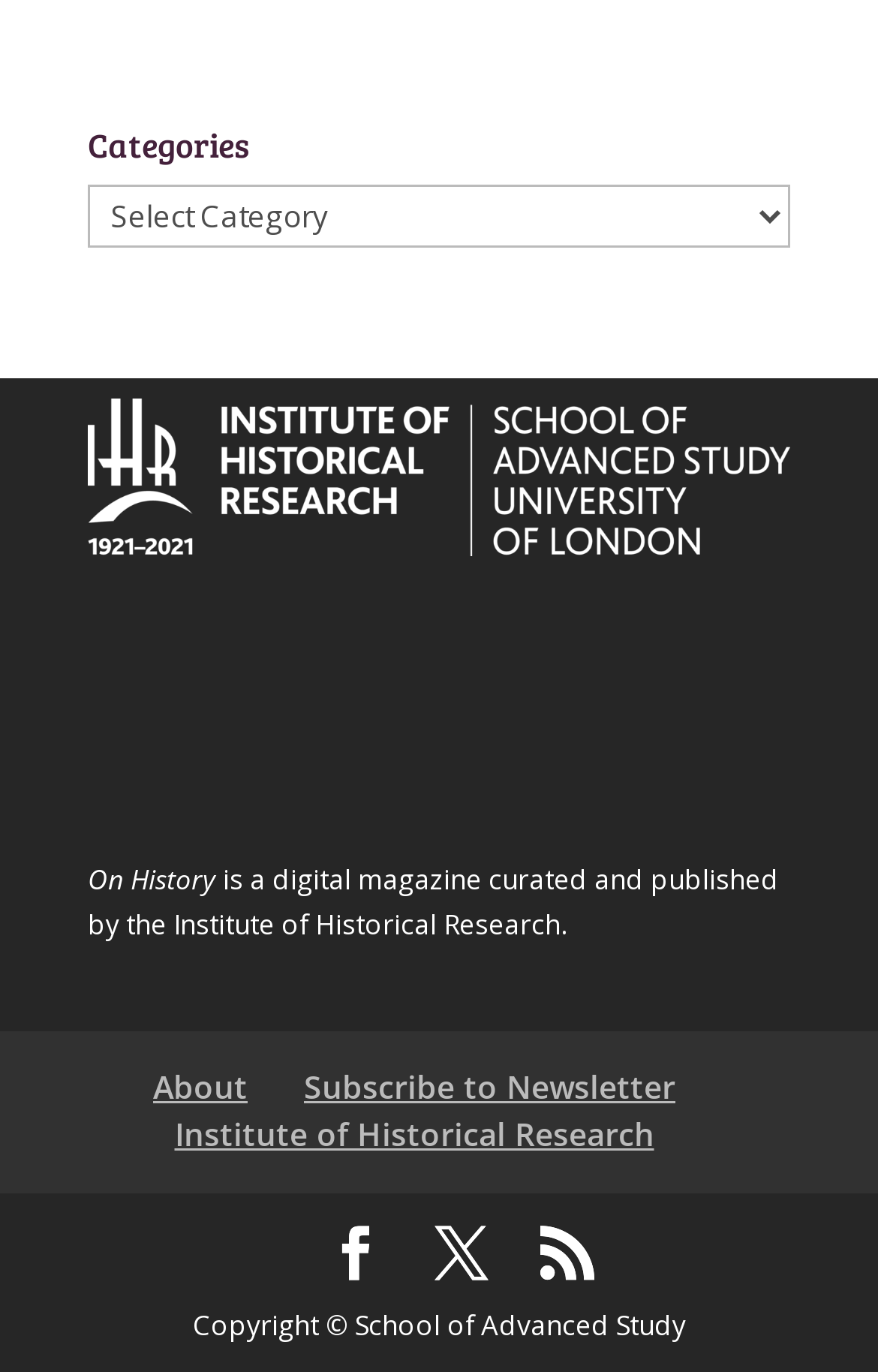Respond with a single word or phrase for the following question: 
What is the copyright information?

Copyright © School of Advanced Study